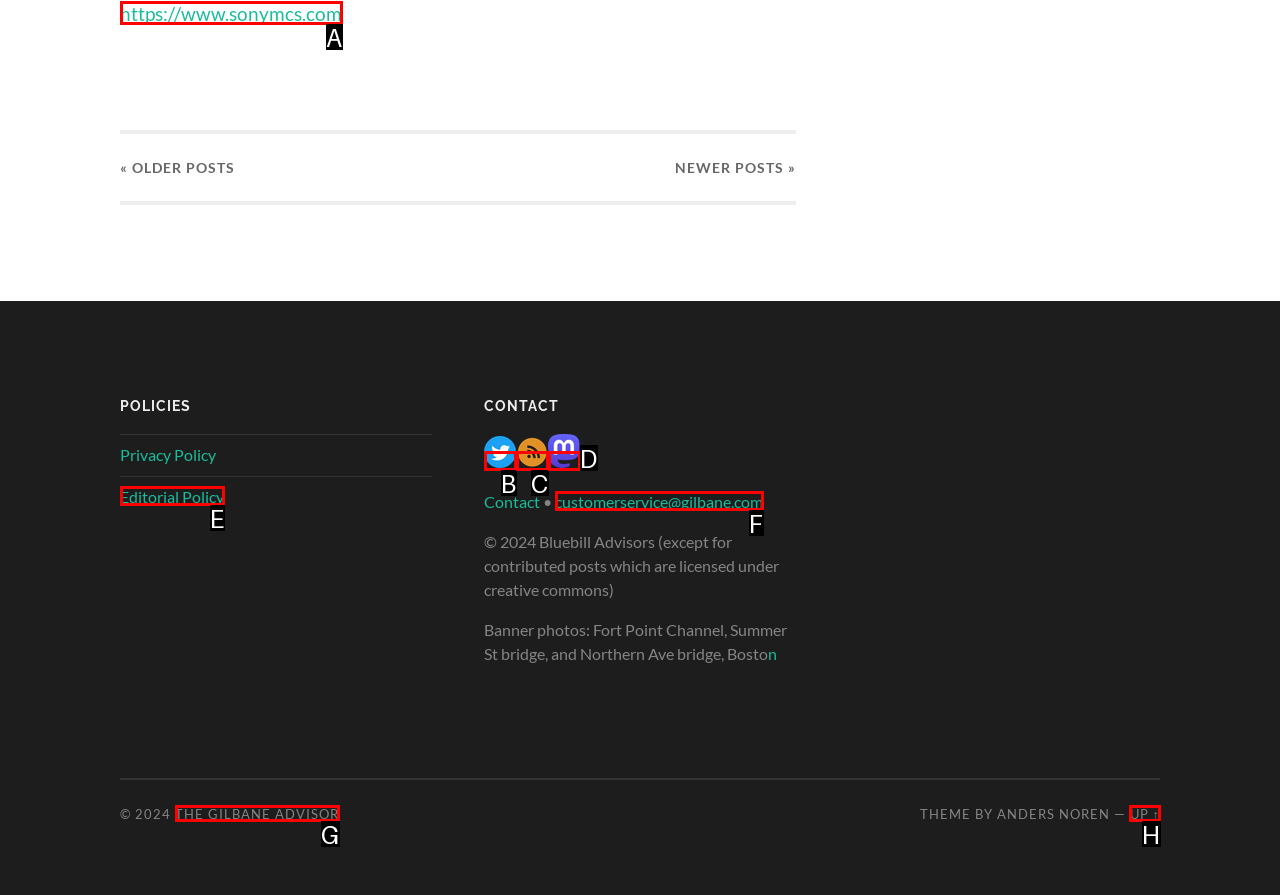Determine which option fits the element description: The Gilbane Advisor
Answer with the option’s letter directly.

G